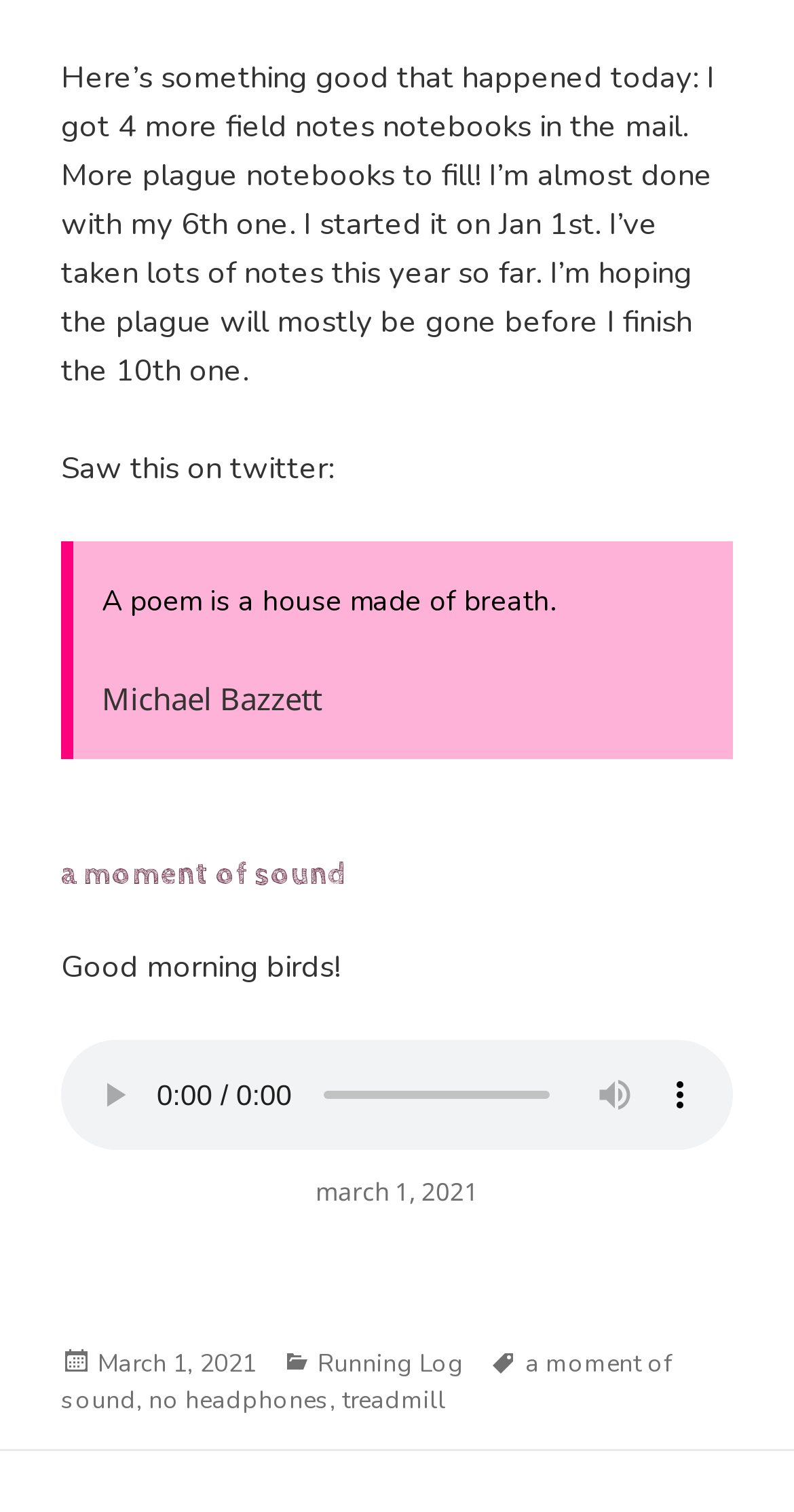Answer this question using a single word or a brief phrase:
What is the date of the audio recording?

March 1, 2021